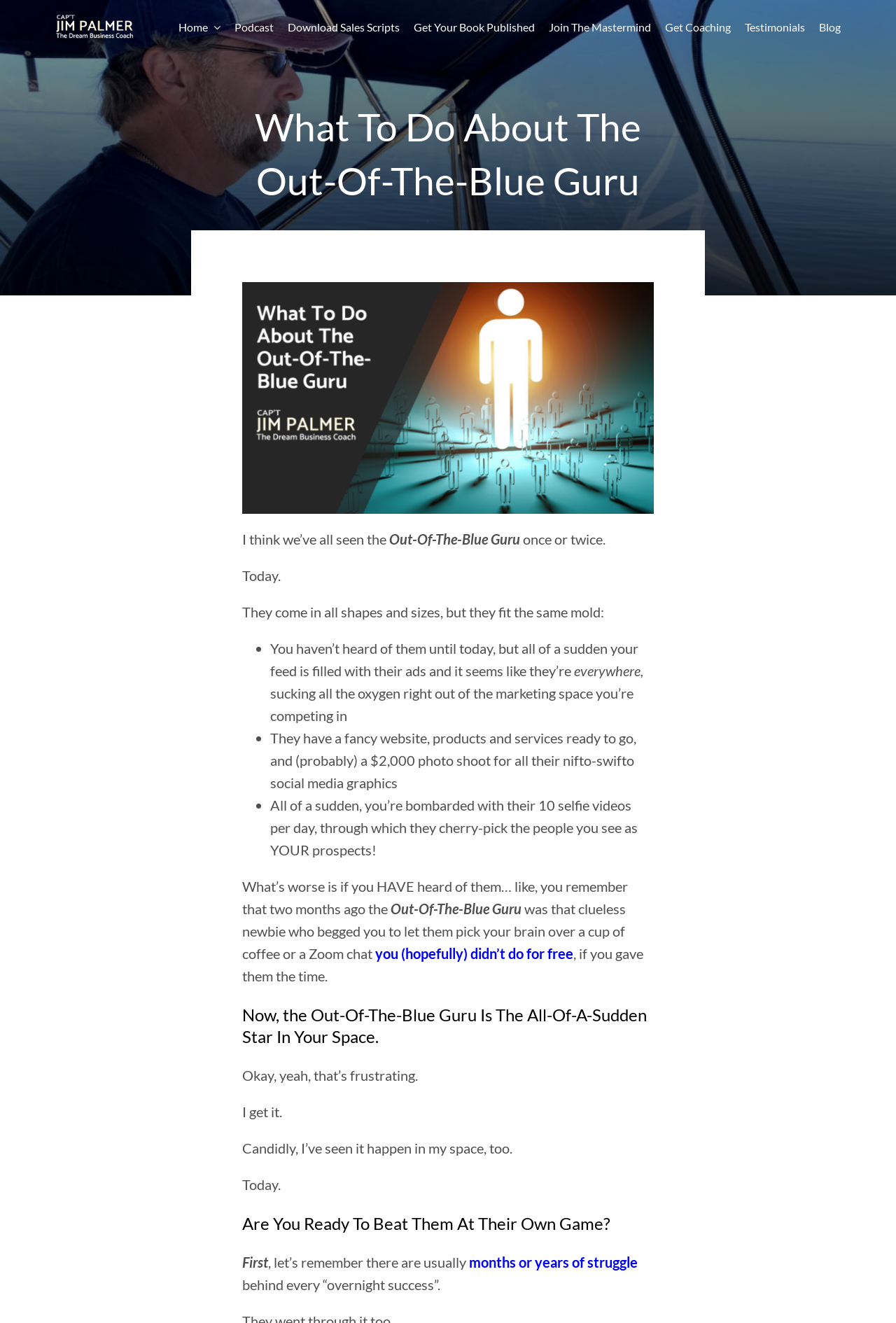Can you find the bounding box coordinates for the element to click on to achieve the instruction: "Click the 'Go to Top' button"?

[0.904, 0.659, 0.941, 0.677]